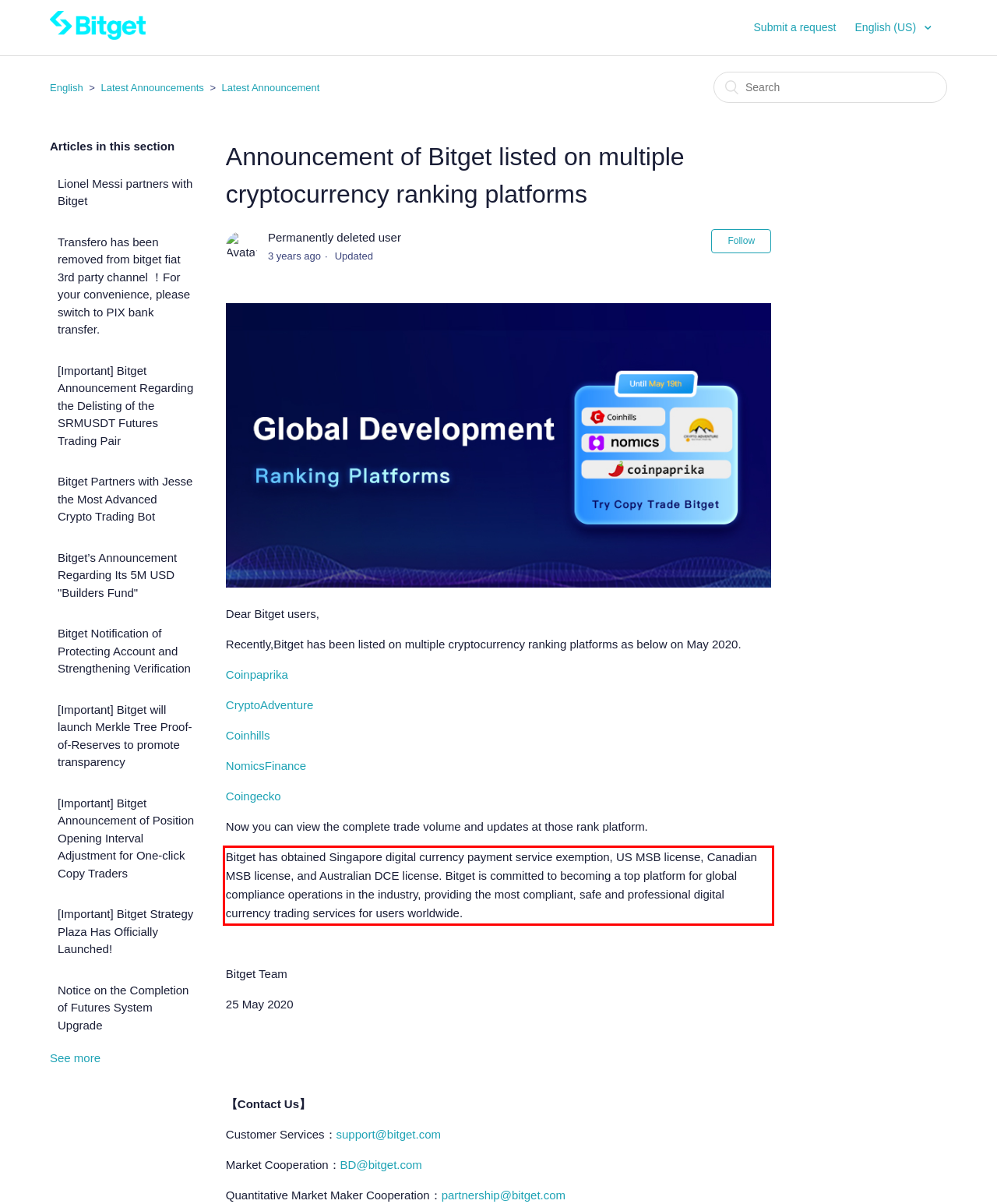Please look at the webpage screenshot and extract the text enclosed by the red bounding box.

Bitget has obtained Singapore digital currency payment service exemption, US MSB license, Canadian MSB license, and Australian DCE license. Bitget is committed to becoming a top platform for global compliance operations in the industry, providing the most compliant, safe and professional digital currency trading services for users worldwide.